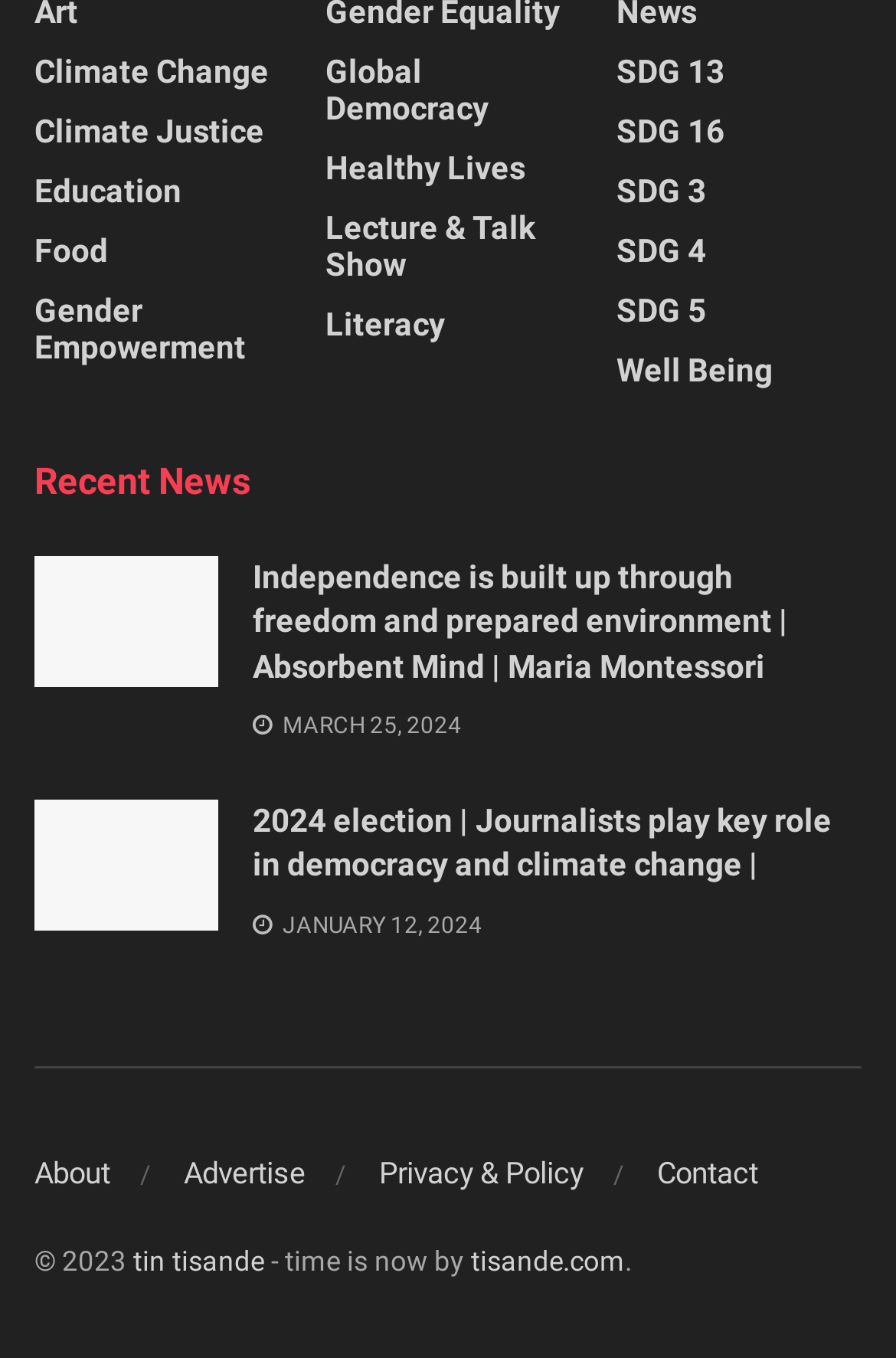Provide a one-word or short-phrase response to the question:
How many news articles are displayed on the webpage?

2